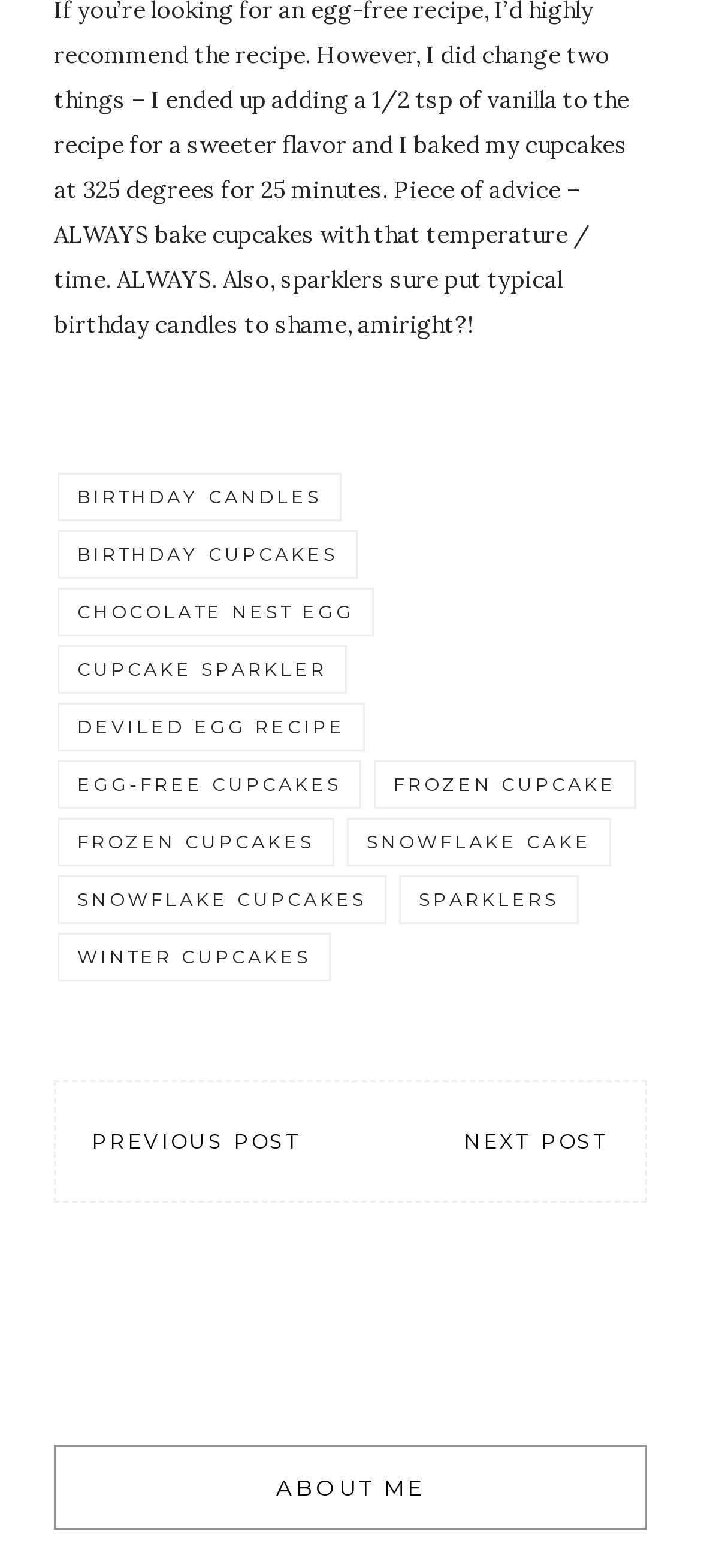Provide the bounding box coordinates of the HTML element described as: "sparklers". The bounding box coordinates should be four float numbers between 0 and 1, i.e., [left, top, right, bottom].

[0.569, 0.559, 0.826, 0.589]